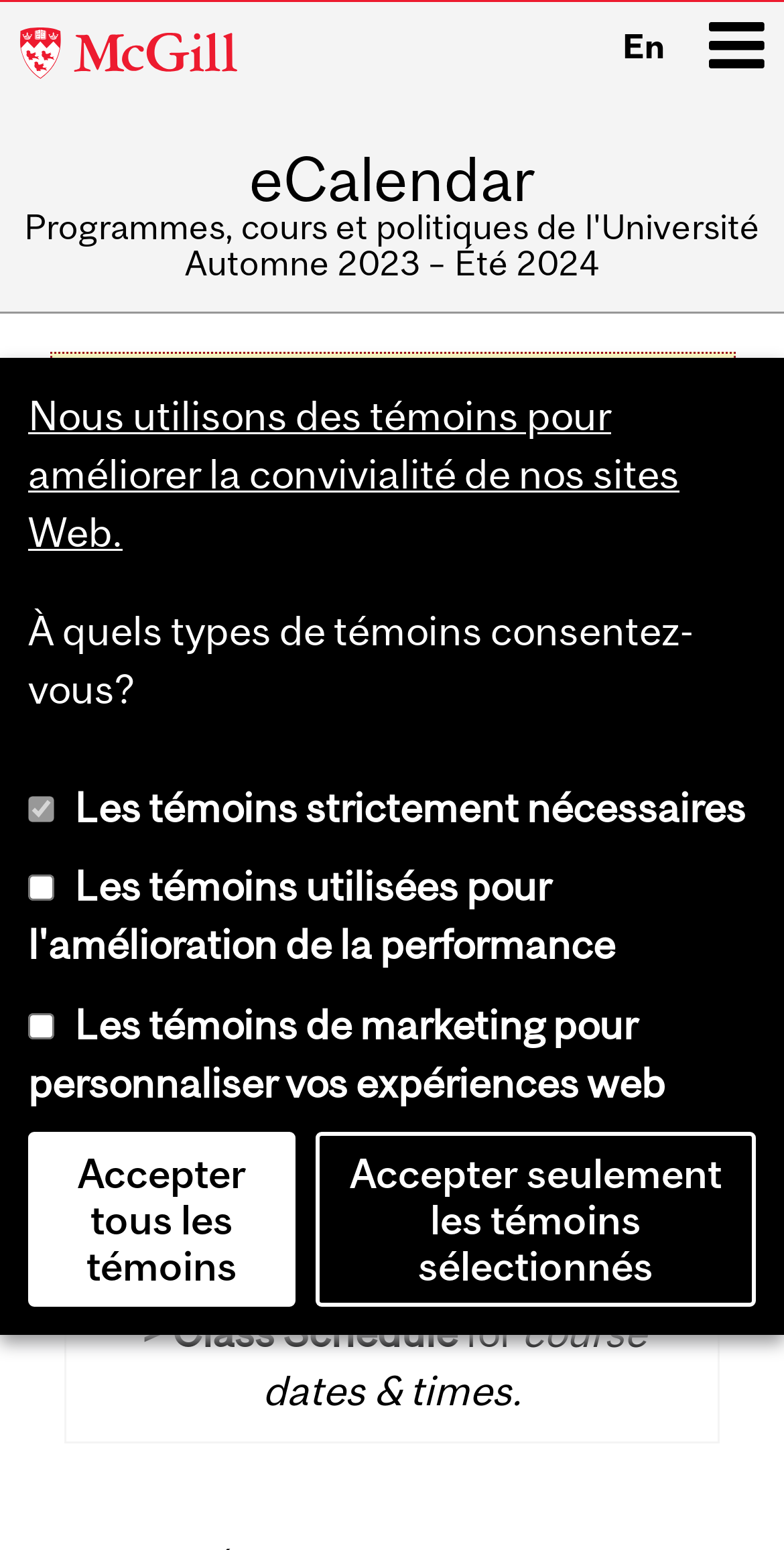Provide a one-word or one-phrase answer to the question:
What is the status of the 'Les témoins strictement nécessaires' checkbox?

Checked